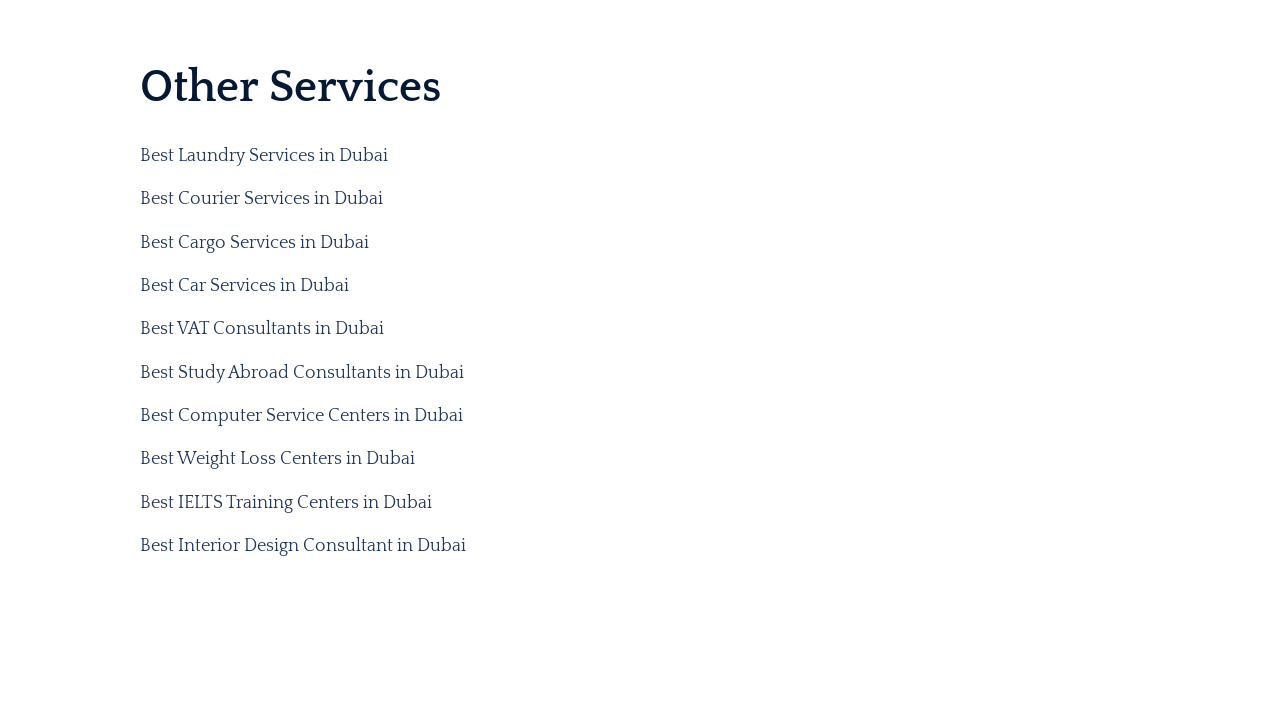Please locate the bounding box coordinates of the region I need to click to follow this instruction: "Explore Best Courier Services in Dubai".

[0.109, 0.264, 0.891, 0.304]